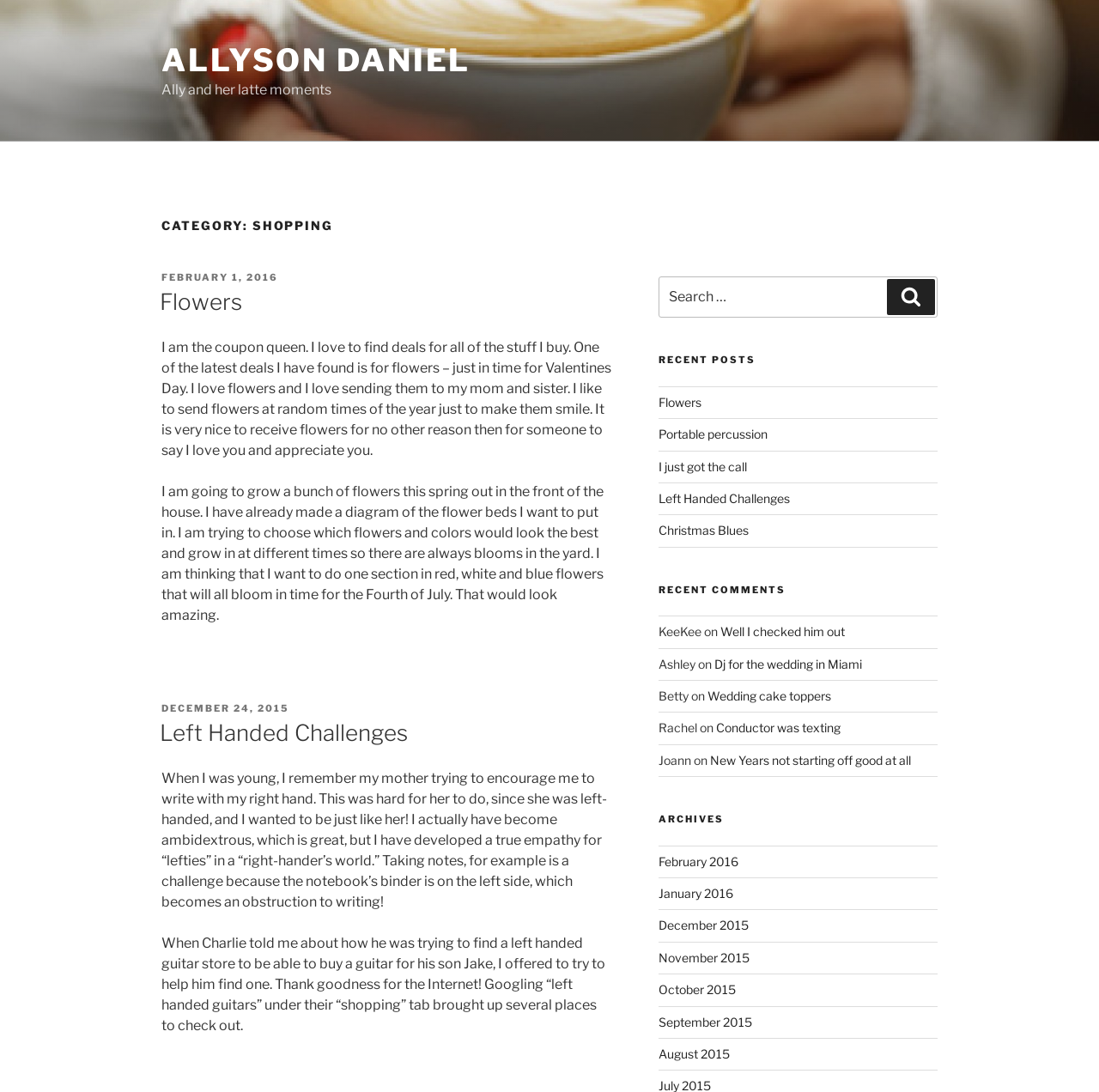Please find the bounding box coordinates of the clickable region needed to complete the following instruction: "Search for something". The bounding box coordinates must consist of four float numbers between 0 and 1, i.e., [left, top, right, bottom].

[0.599, 0.253, 0.853, 0.291]